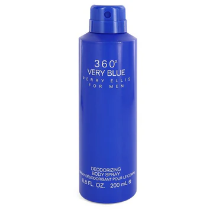Explain what is happening in the image with as much detail as possible.

The image showcases a sleek, vibrant blue bottle of **Perry Ellis 360 Very Blue Body Spray** designed for men. The bottle is elegantly shaped and features a modern design with a matte finish, topped with a matching blue spray nozzle. The front of the bottle prominently displays the brand name "Perry Ellis" alongside the product name "360° VERY BLUE," indicating its refreshing scent. This body spray is categorized as a deodorizing product, ideal for daily use to enhance personal fragrance and freshness. The bottle contains 200 mL (6.8 fl oz) of the product. It is a part of the Perry Ellis line of body sprays, which are known for their invigorating scents and attractive packaging.